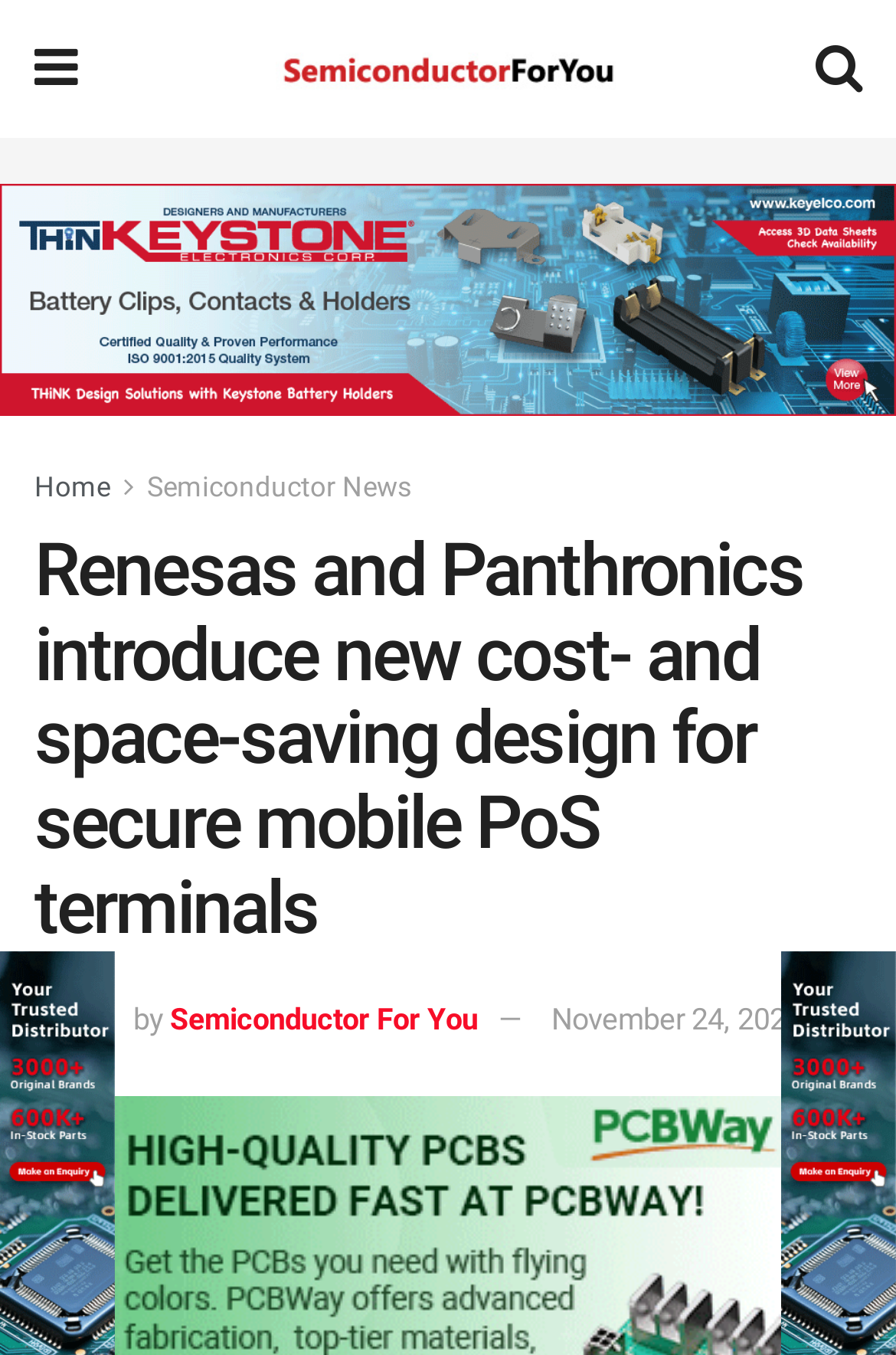What is the name of the website?
Please provide a single word or phrase in response based on the screenshot.

Semiconductor for You